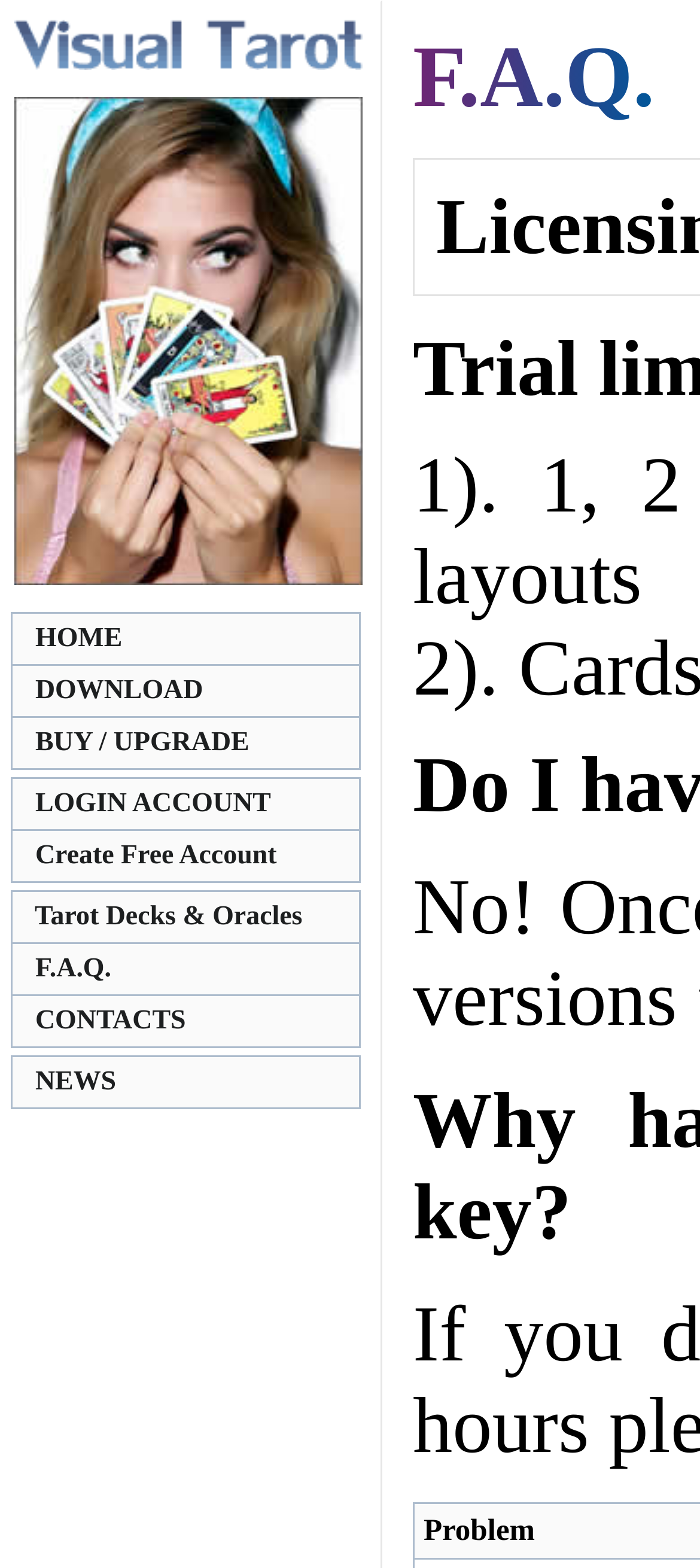Provide the bounding box coordinates of the UI element that matches the description: "BUY / UPGRADE".

[0.015, 0.457, 0.515, 0.491]